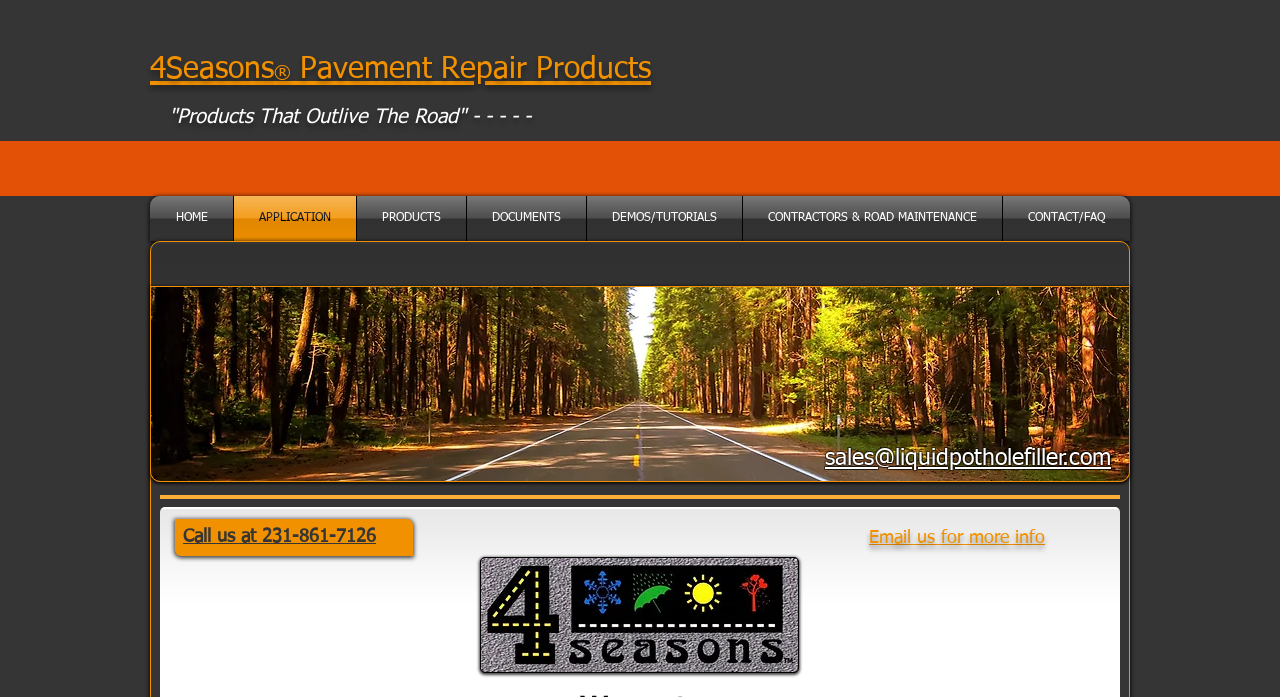Provide the bounding box coordinates of the HTML element this sentence describes: "CONTACT/FAQ". The bounding box coordinates consist of four float numbers between 0 and 1, i.e., [left, top, right, bottom].

[0.784, 0.281, 0.883, 0.346]